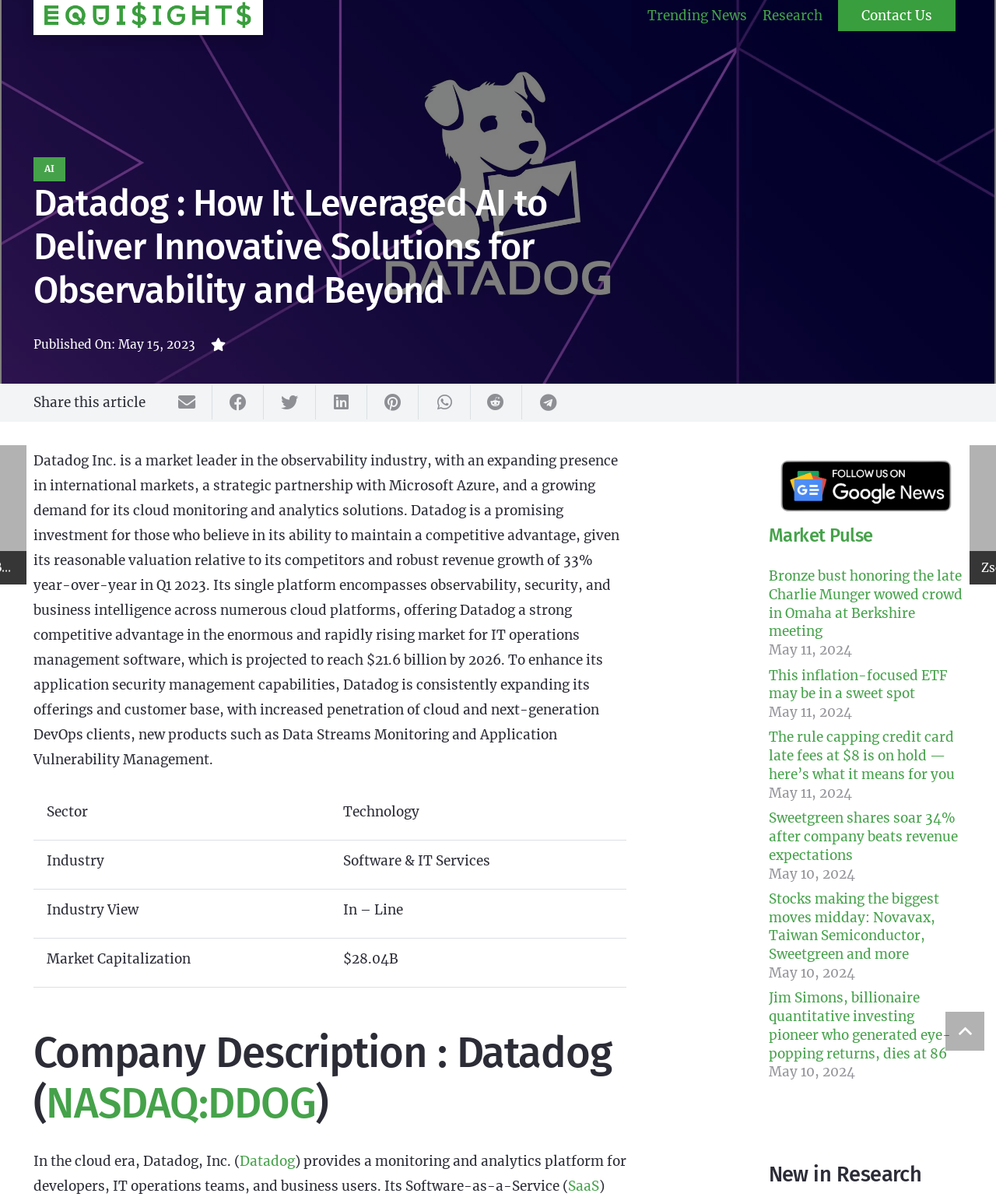Determine and generate the text content of the webpage's headline.

Datadog : How It Leveraged AI to Deliver Innovative Solutions for Observability and Beyond